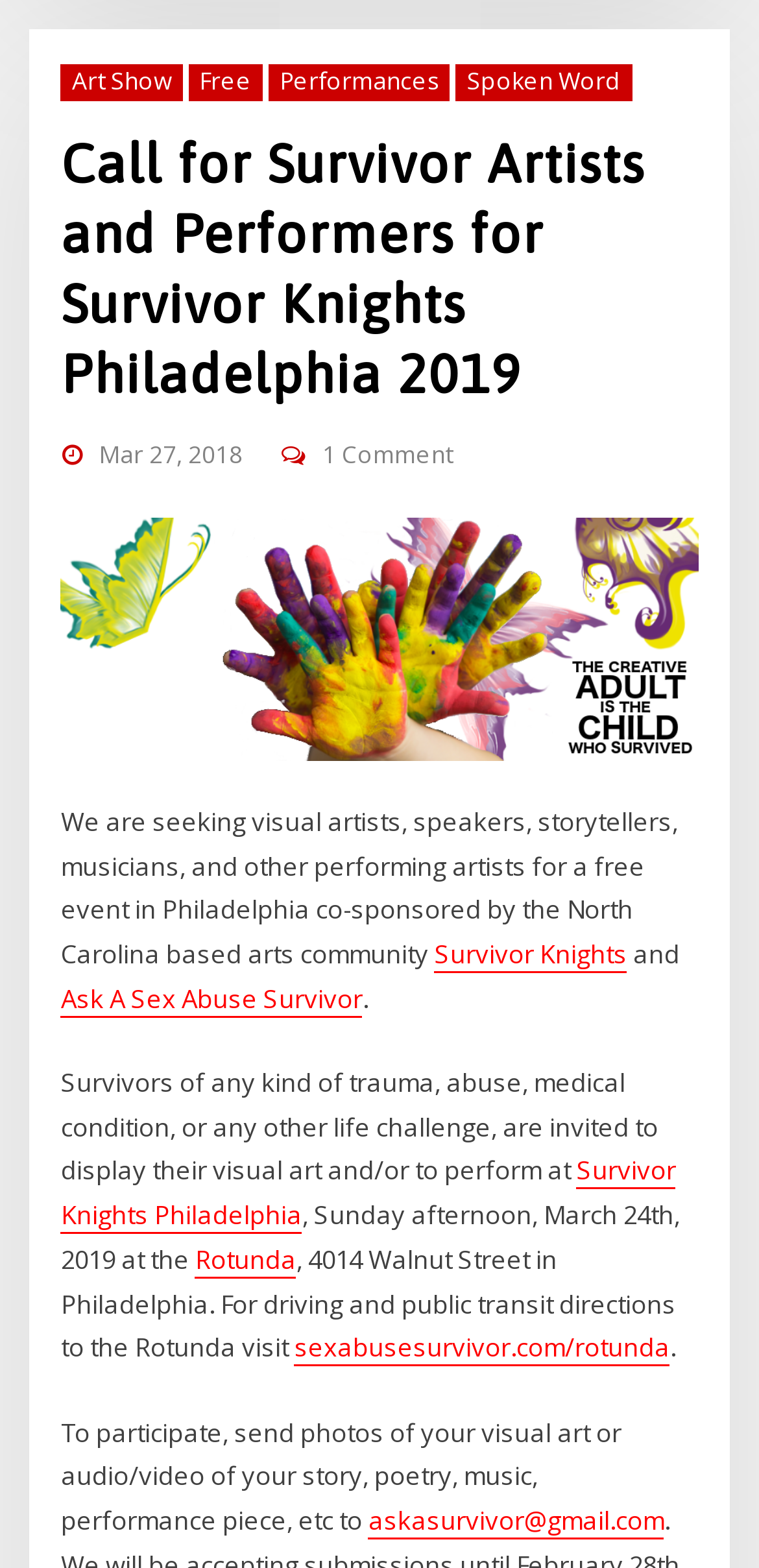Determine the bounding box coordinates of the UI element described by: "Survivor Knights Philadelphia".

[0.08, 0.735, 0.89, 0.786]